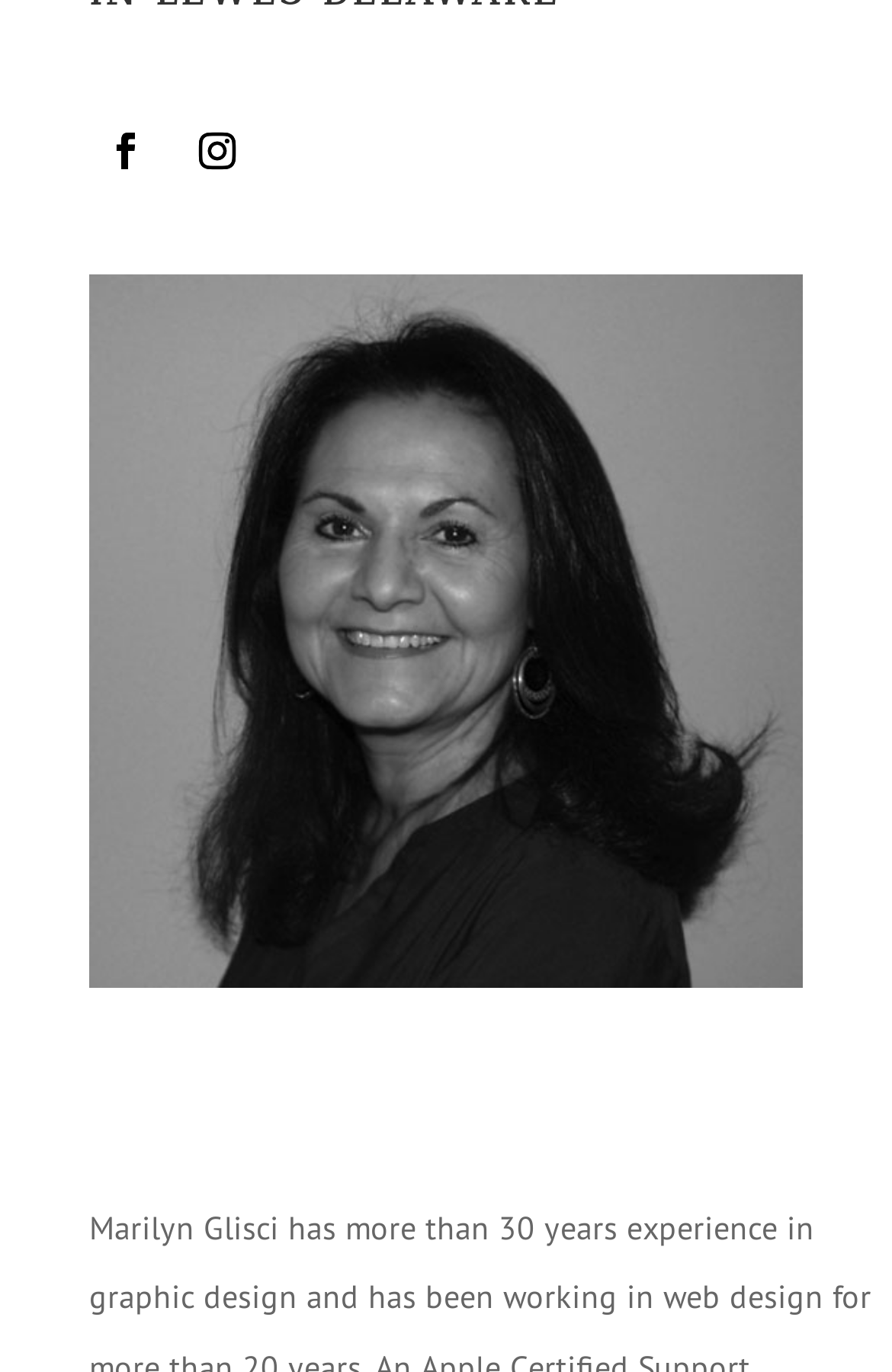From the webpage screenshot, predict the bounding box of the UI element that matches this description: "Follow".

[0.1, 0.083, 0.182, 0.136]